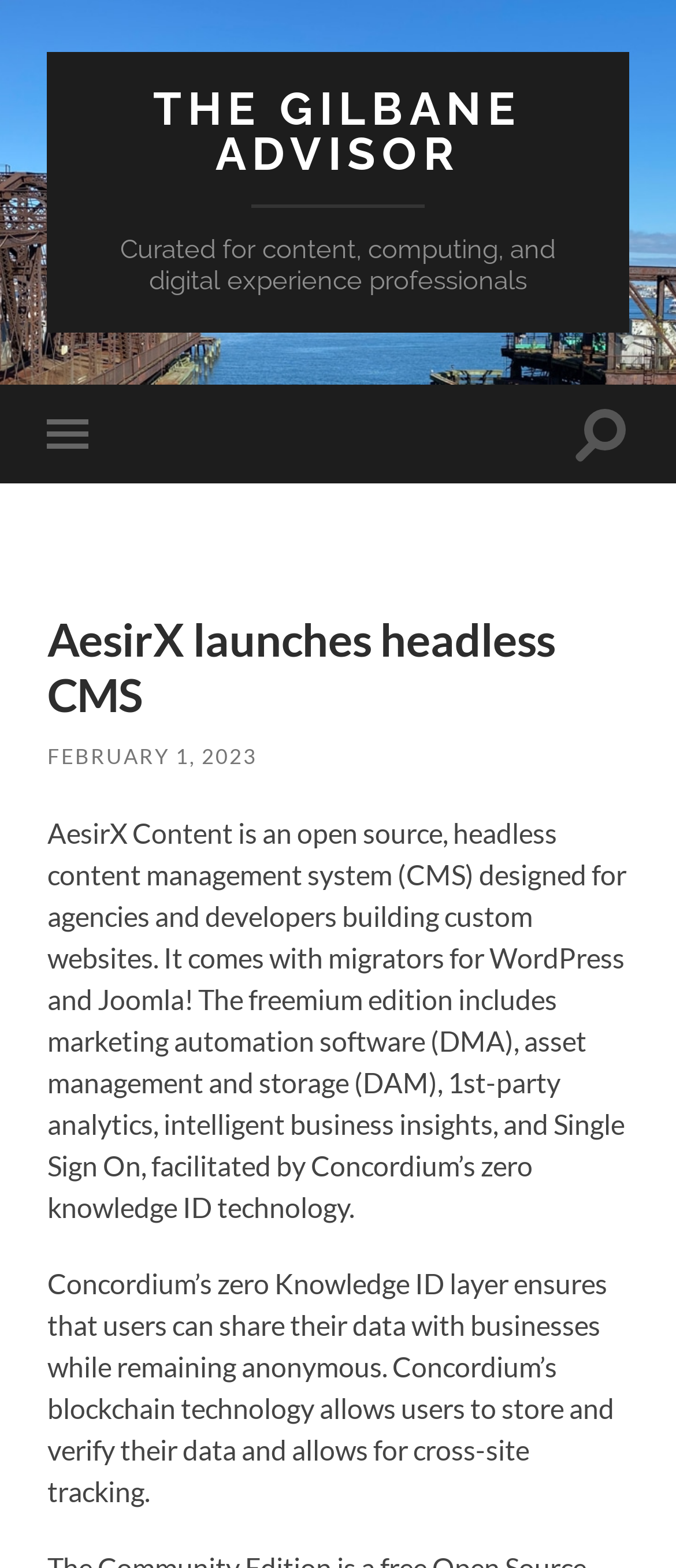What is the purpose of Concordium’s blockchain technology?
Using the image, answer in one word or phrase.

store and verify data